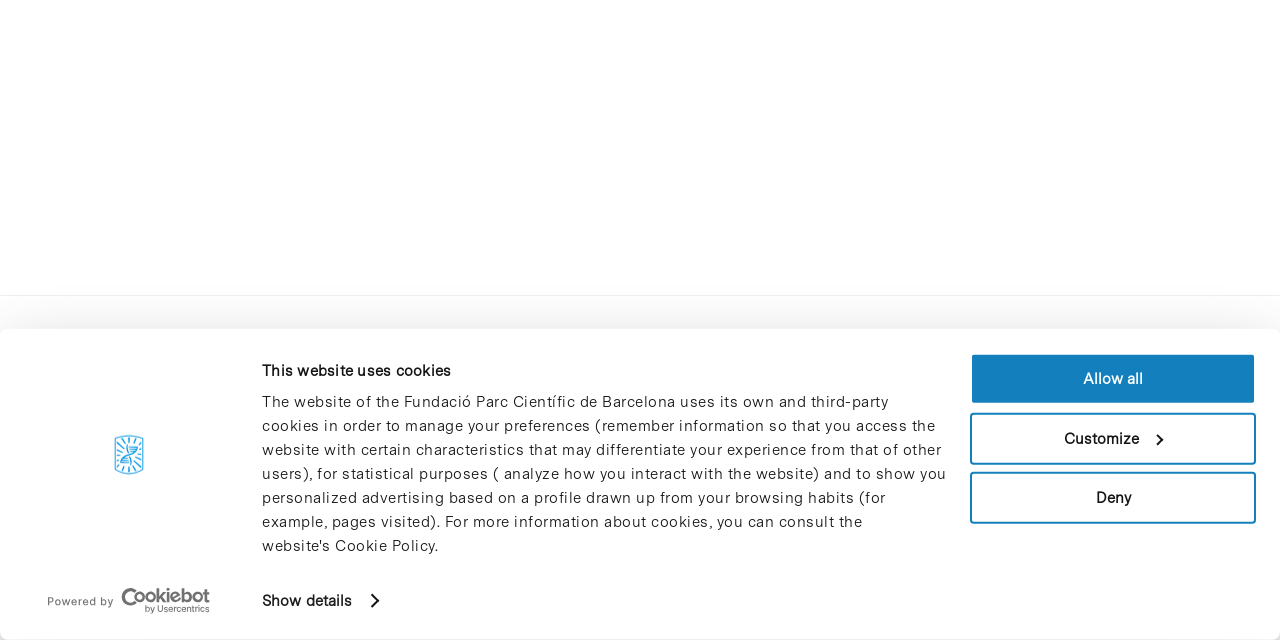Using the format (top-left x, top-left y, bottom-right x, bottom-right y), provide the bounding box coordinates for the described UI element. All values should be floating point numbers between 0 and 1: Donate

None